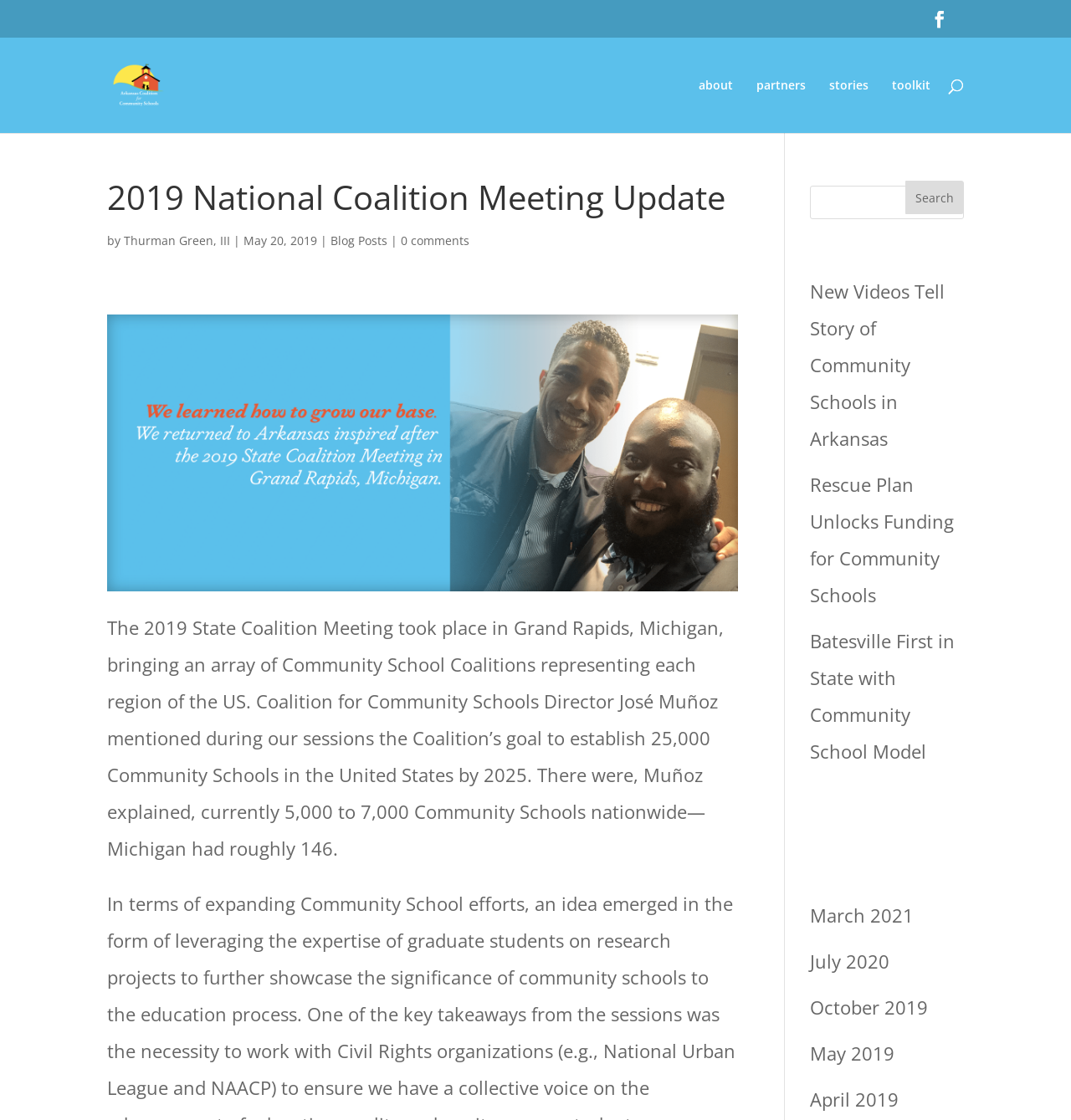Could you provide the bounding box coordinates for the portion of the screen to click to complete this instruction: "View recent post New Videos Tell Story of Community Schools in Arkansas"?

[0.756, 0.248, 0.882, 0.402]